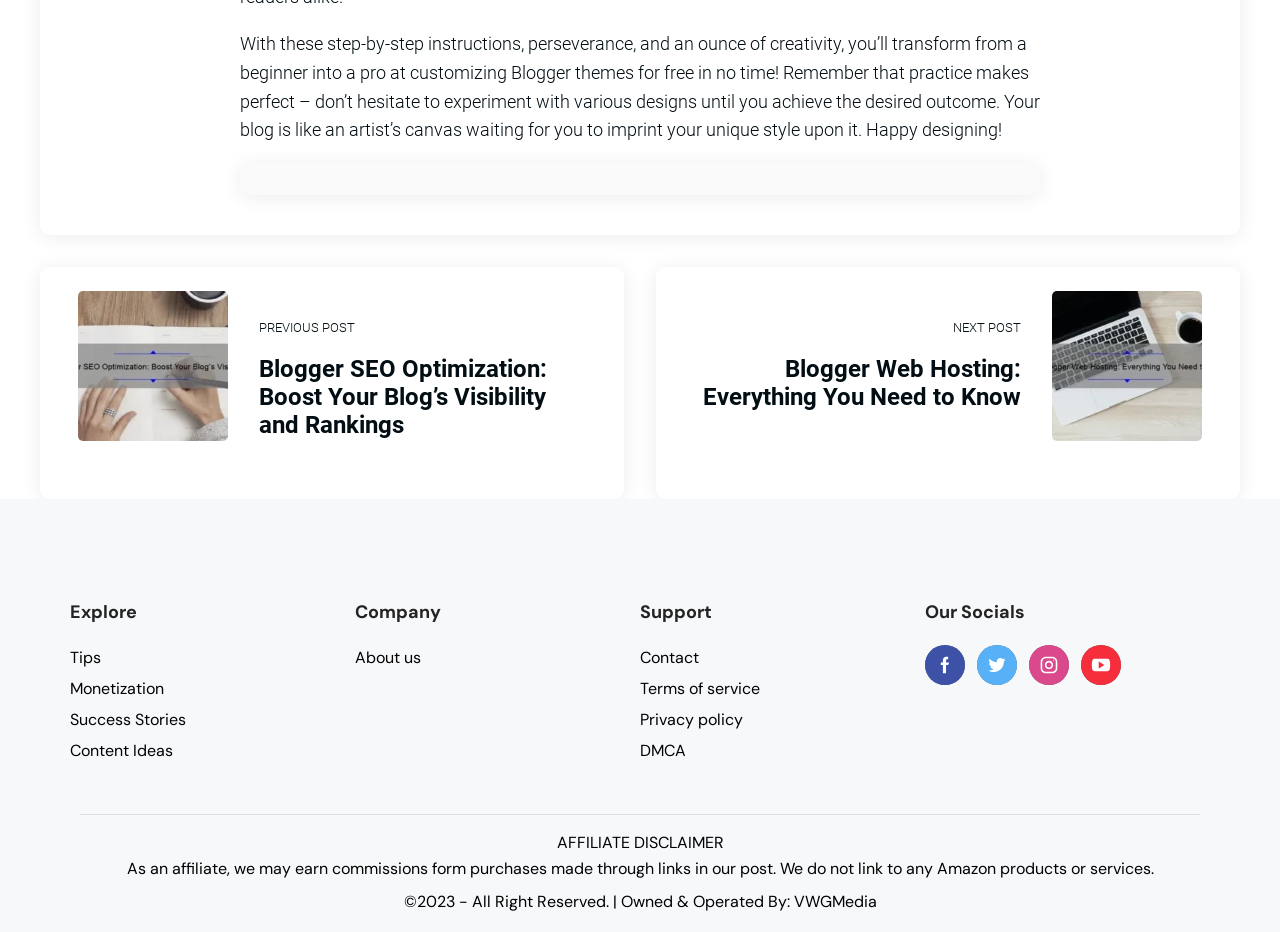What is the copyright year of the website?
Refer to the image and provide a concise answer in one word or phrase.

2023